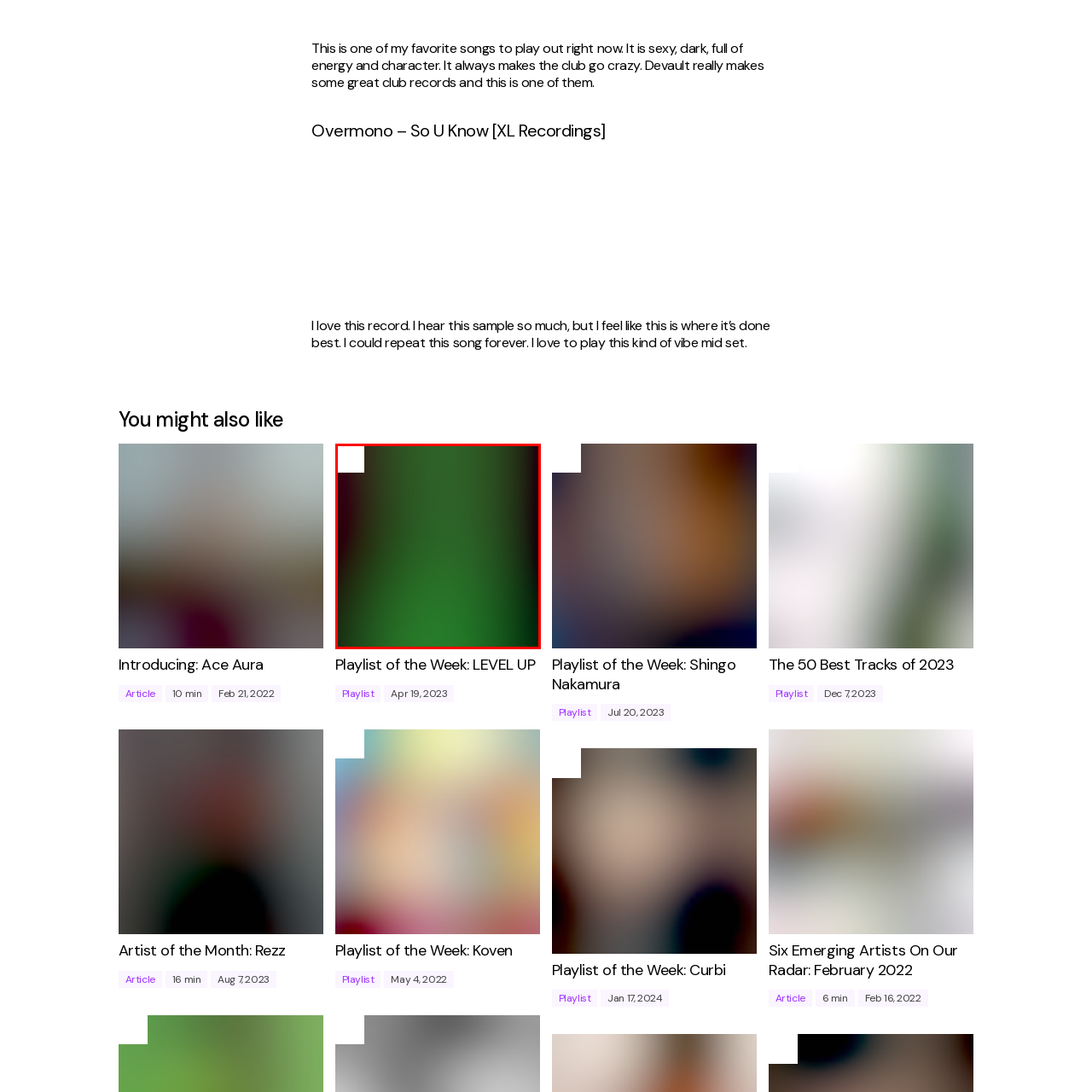When was the playlist highlighted?
Focus on the image inside the red bounding box and offer a thorough and detailed answer to the question.

The caption specifically states that the playlist was highlighted on April 19, 2023, indicating the date when it was promoted.